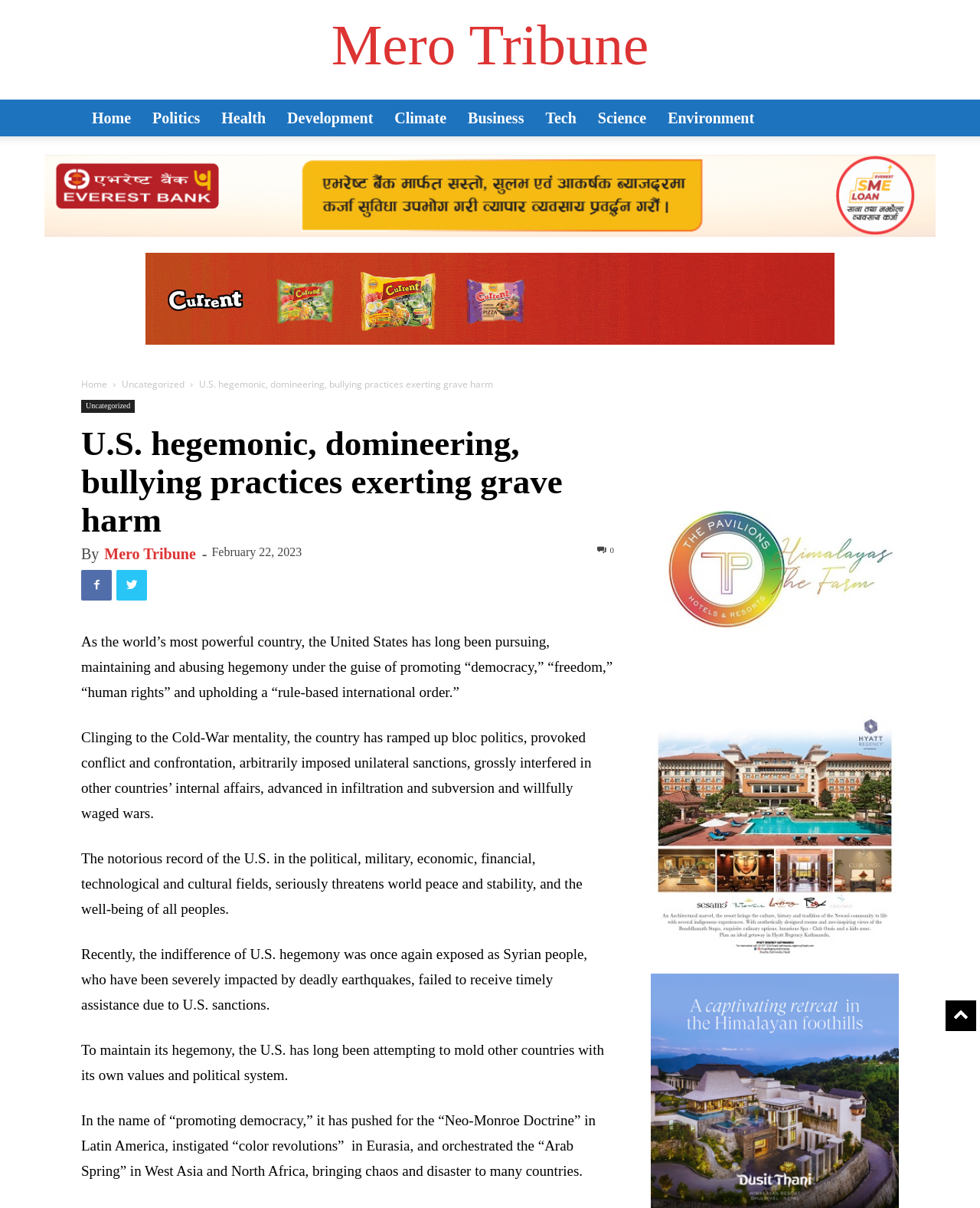Create an elaborate caption that covers all aspects of the webpage.

The webpage appears to be a news article or opinion piece from Mero Tribune, with a focus on criticizing the United States' alleged hegemonic practices. At the top of the page, there is a navigation menu with links to various categories such as Home, Politics, Health, Development, Climate, Business, Tech, Science, and Environment.

Below the navigation menu, there is a large header section that spans almost the entire width of the page. This section contains the title of the article, "U.S. hegemonic, domineering, bullying practices exerting grave harm," in a prominent font size. The title is followed by the author's name, "Mero Tribune," and the date of publication, "February 22, 2023."

The main content of the article is divided into several paragraphs of text, which occupy the majority of the page. The text is dense and appears to be a critical analysis of the United States' foreign policy and its impact on global peace and stability. The paragraphs are separated by small gaps, making it easy to read and follow.

On the left side of the page, there are several social media links and icons, including Facebook, Twitter, and LinkedIn. These links are stacked vertically and are relatively small in size.

At the bottom of the page, there are two columns of links. The left column contains links to various categories, including Home, Politics, and Uncategorized. The right column contains links to other articles or pages, with titles such as "U.S. hegemonic, domineering, bullying practices exerting grave harm" and "Uncategorized."

Overall, the webpage has a simple and clean design, with a focus on presenting the article's content in a clear and readable manner.